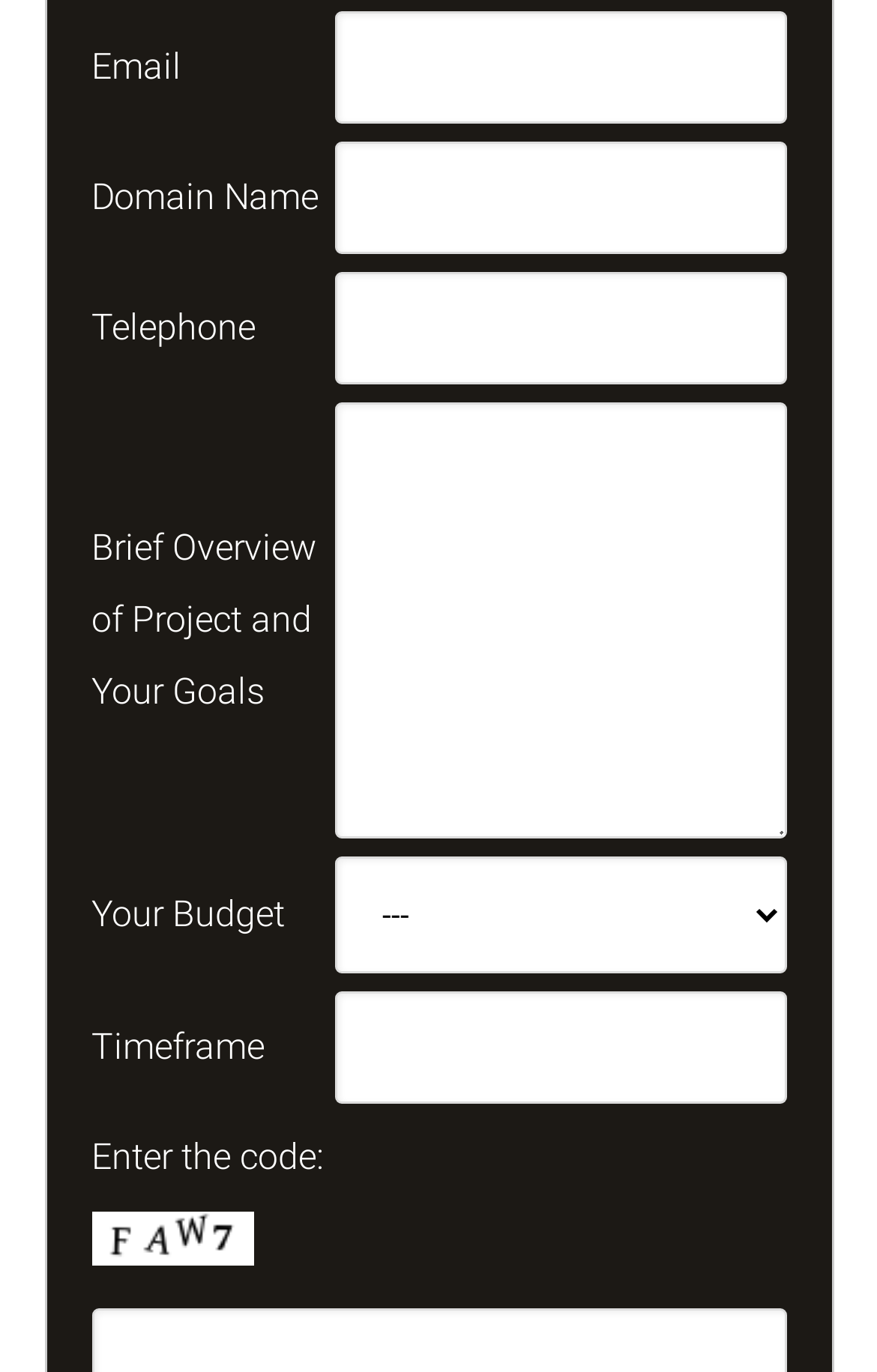What is the first field to fill in the form?
Refer to the image and give a detailed response to the question.

The first field to fill in the form is 'Email' because it is the first LayoutTableCell with the text 'Email' and it has a corresponding textbox element with the ID 457.